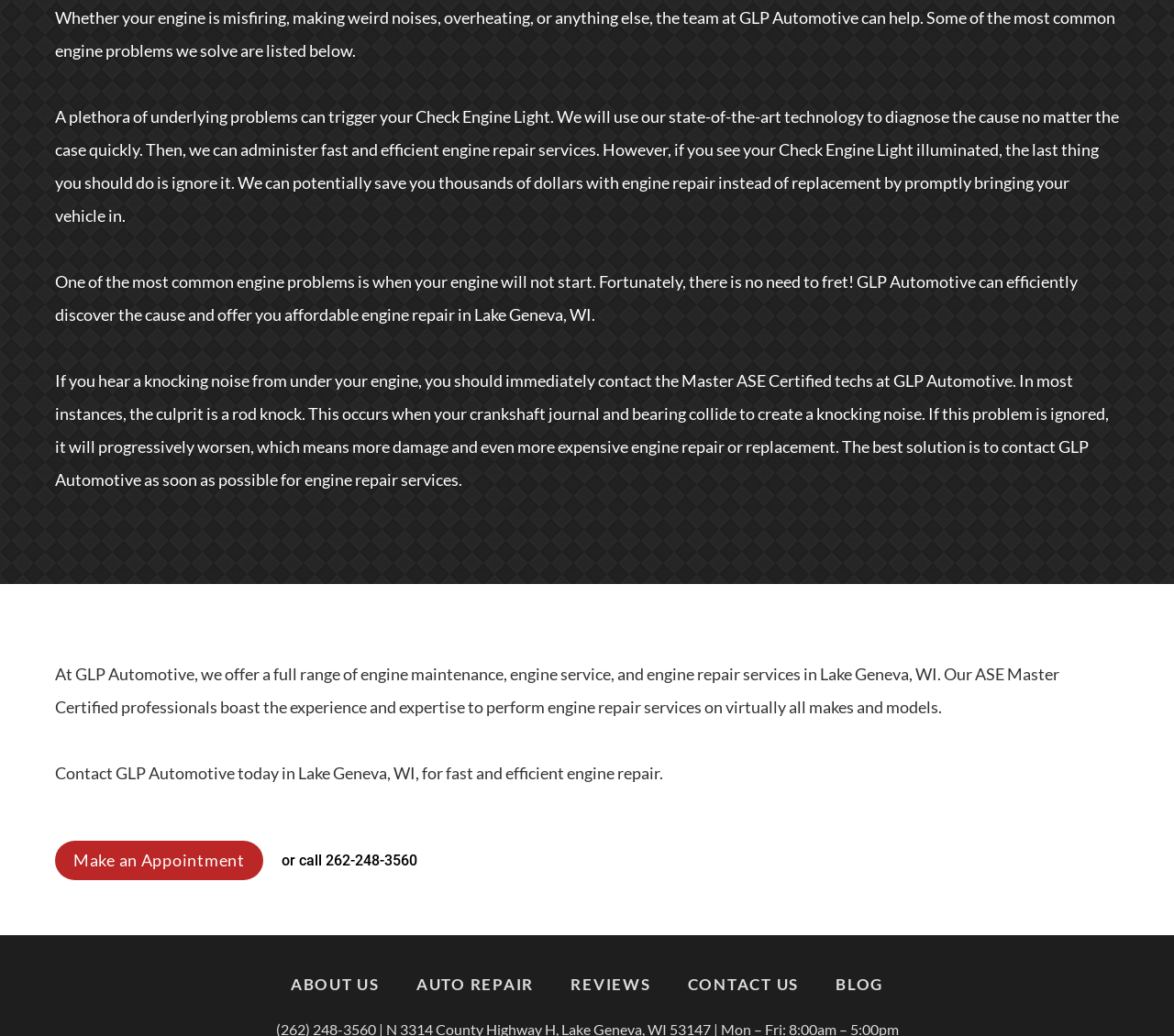Provide a brief response in the form of a single word or phrase:
What is the main service offered by GLP Automotive?

Engine repair services